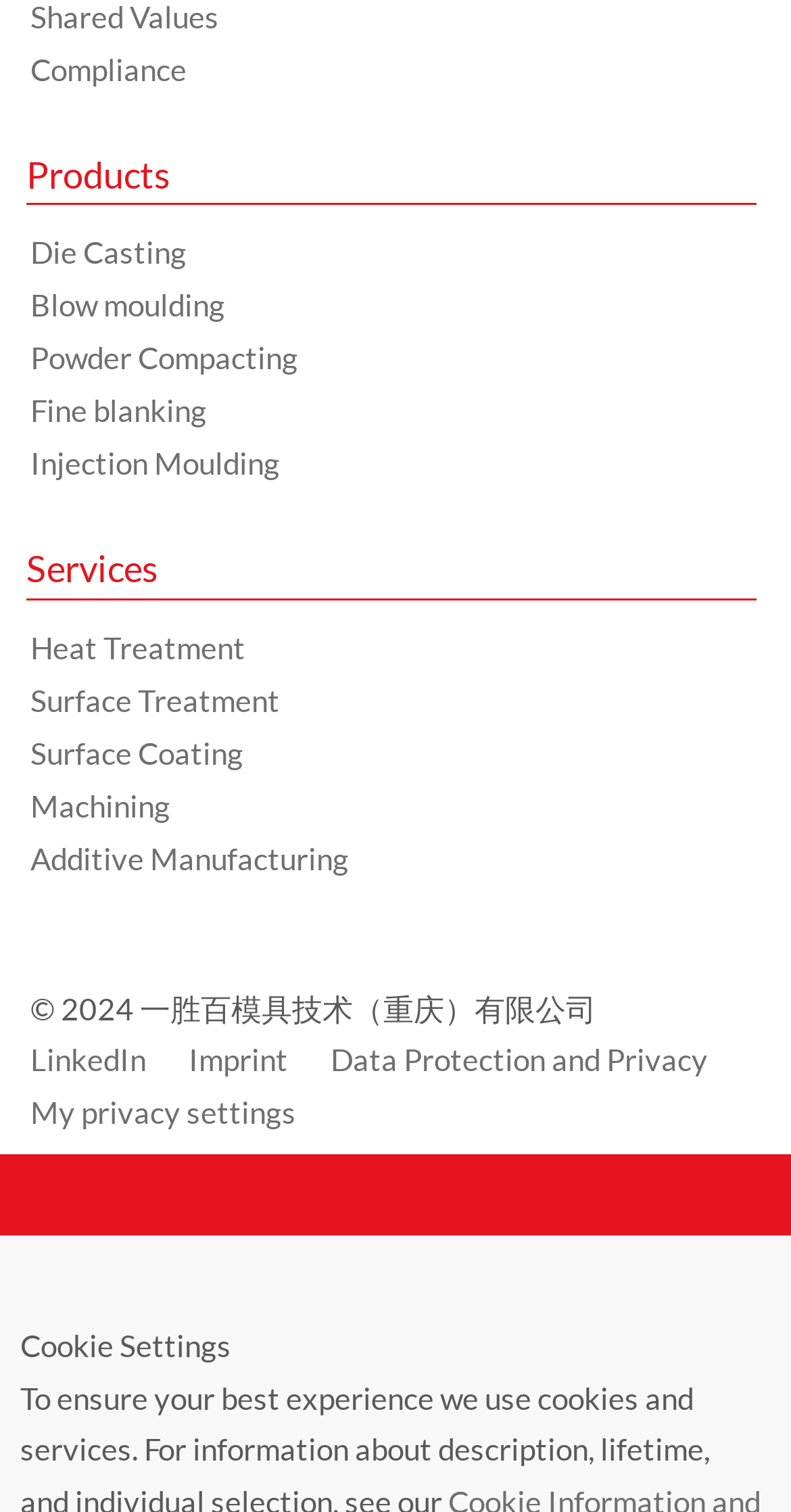What is the company name mentioned in the footer?
By examining the image, provide a one-word or phrase answer.

一胜百模具技术（重庆）有限公司